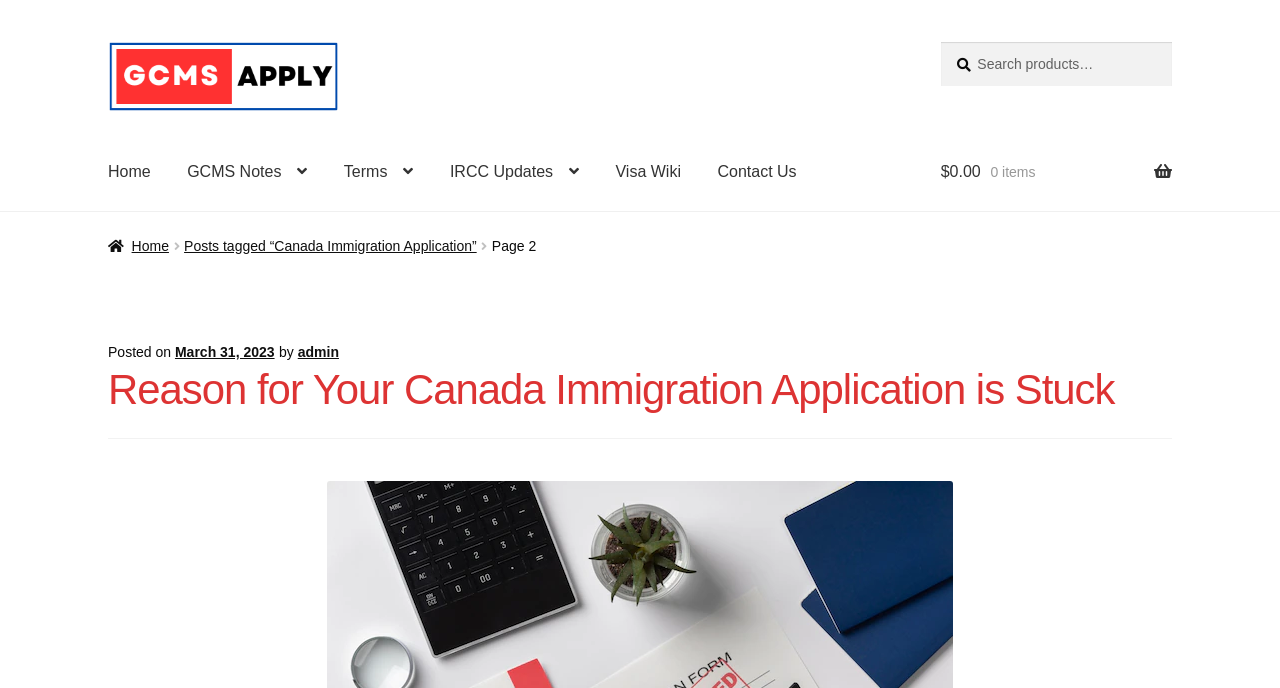What is the title of the first article on the page?
Based on the screenshot, respond with a single word or phrase.

Reason for Your Canada Immigration Application is Stuck